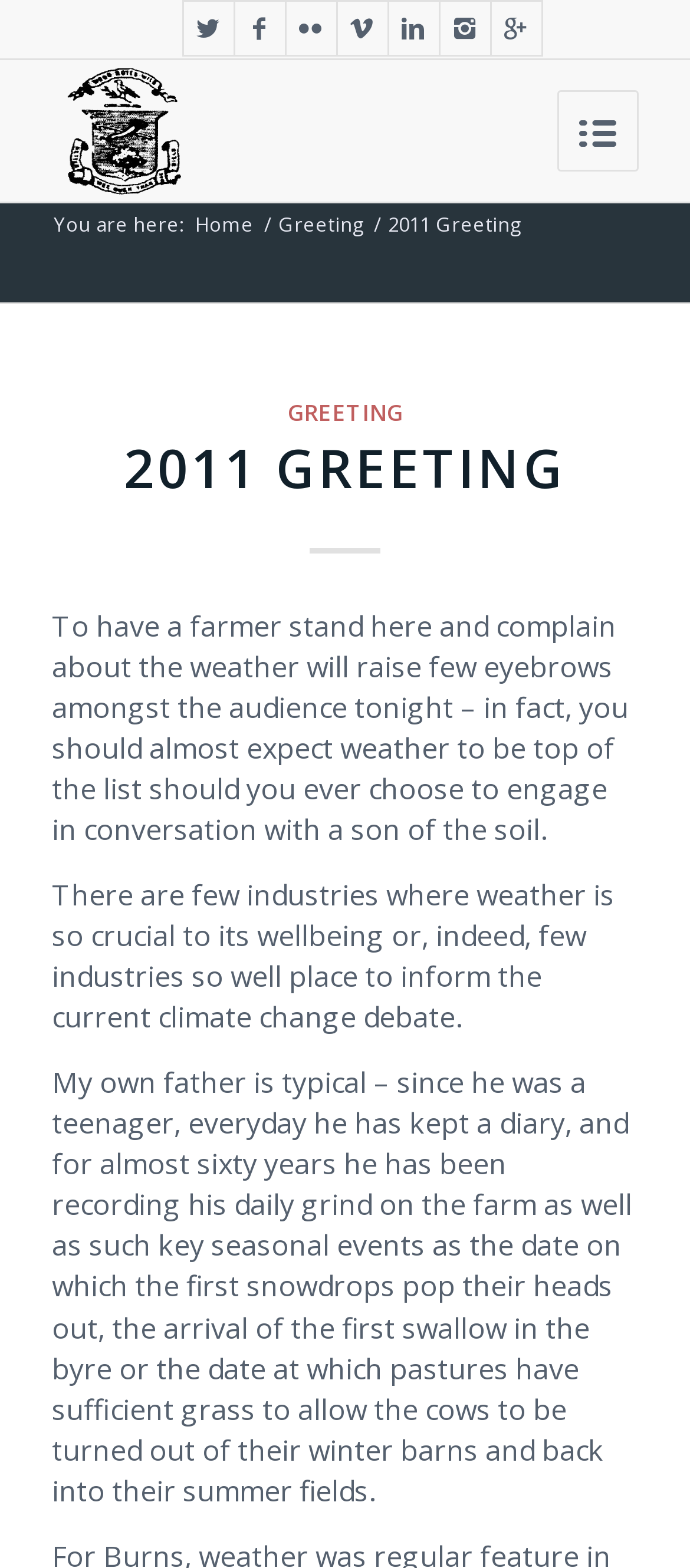Answer this question in one word or a short phrase: What is the topic of the 2011 greeting?

weather and farming